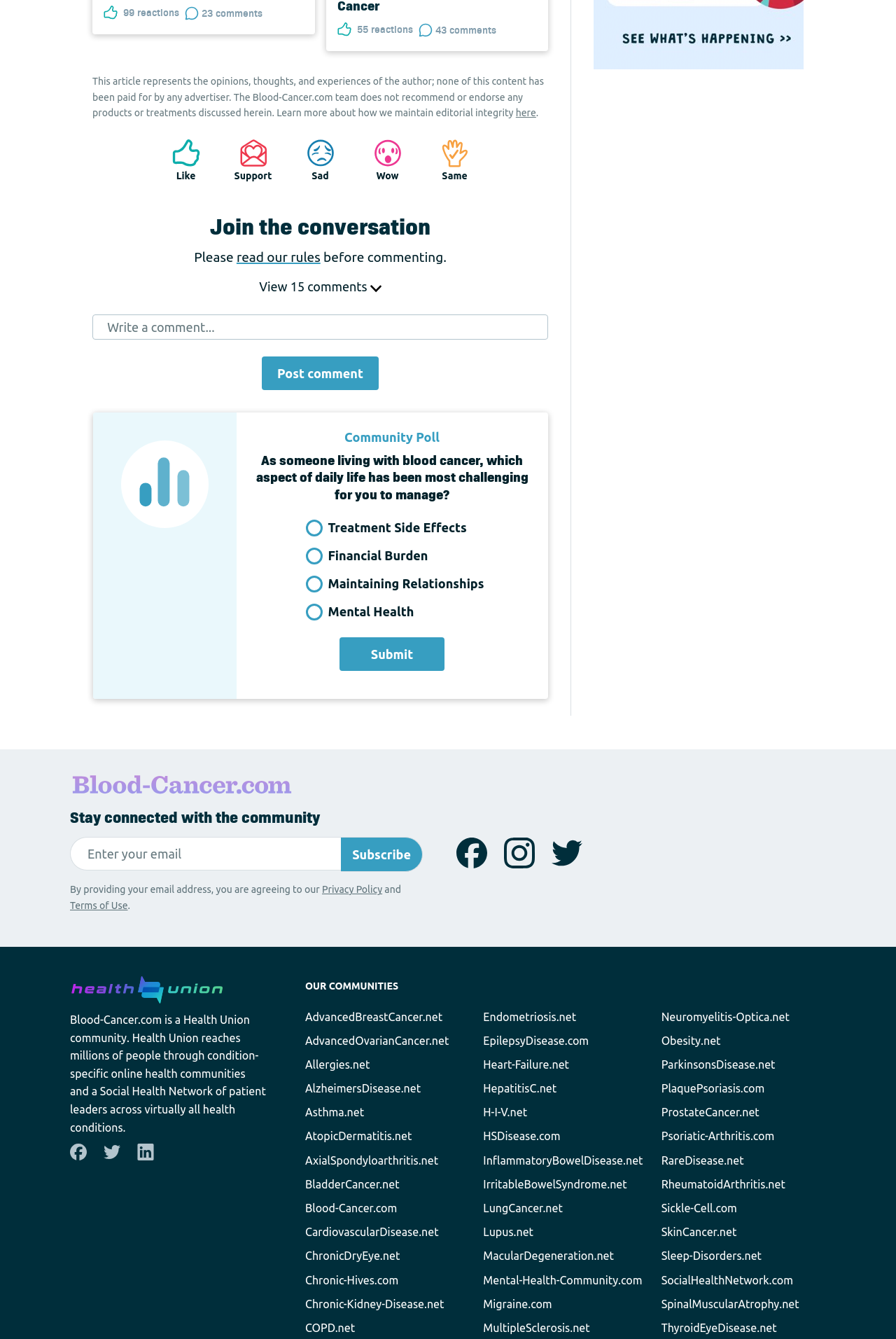Find the bounding box coordinates for the area that must be clicked to perform this action: "Submit the poll".

[0.379, 0.476, 0.496, 0.501]